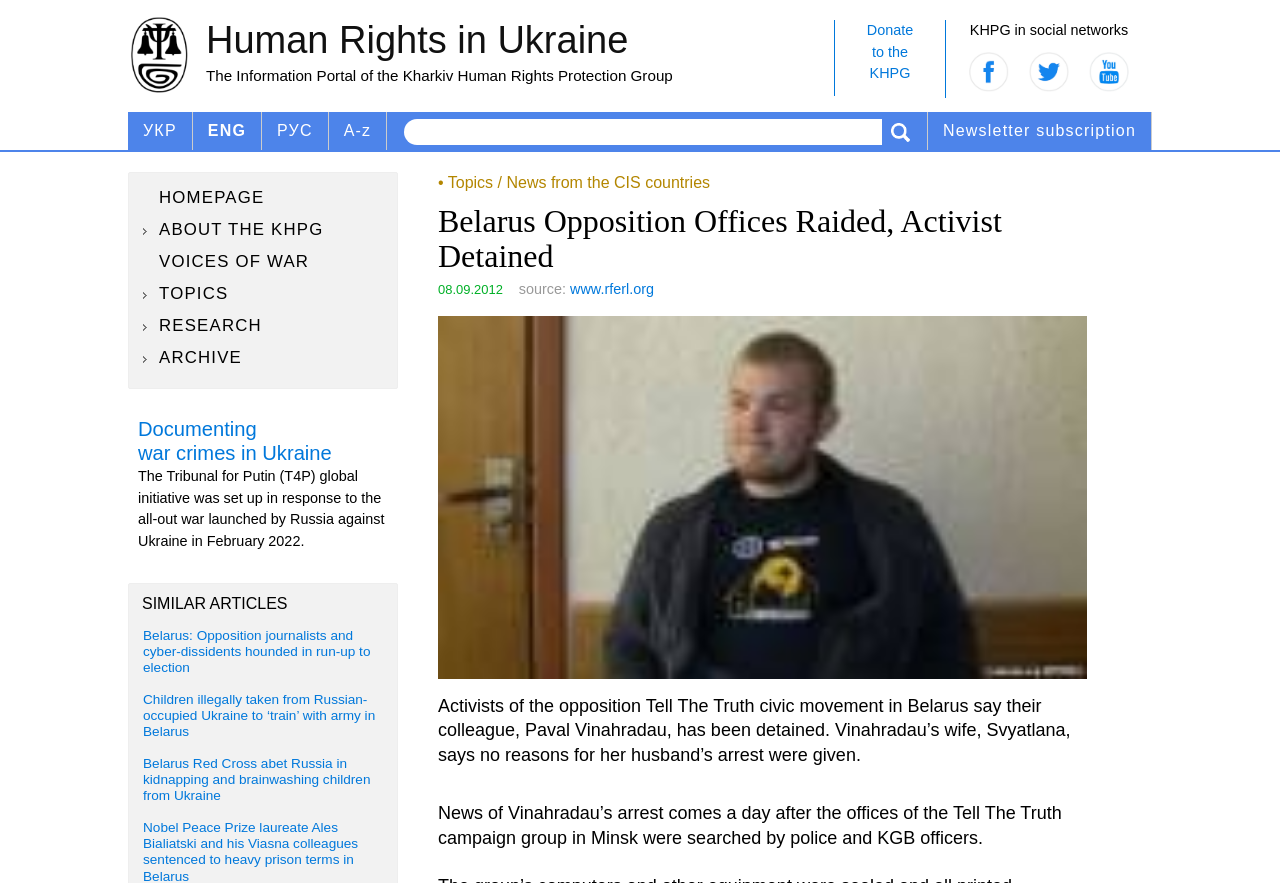Specify the bounding box coordinates of the area to click in order to follow the given instruction: "Go to the homepage."

[0.105, 0.211, 0.31, 0.238]